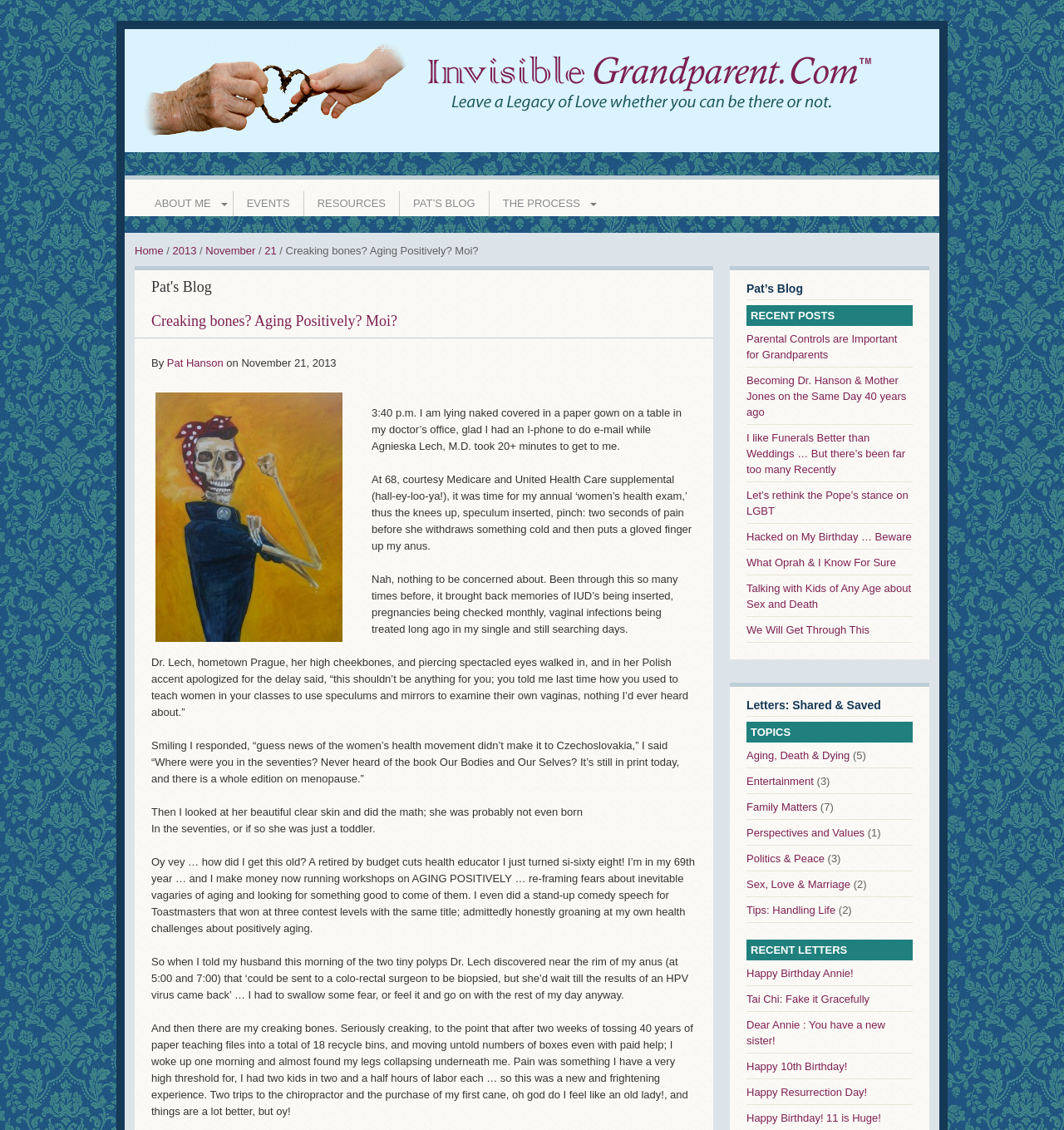Please identify the bounding box coordinates of the element that needs to be clicked to execute the following command: "Read 'Parental Controls are Important for Grandparents' post". Provide the bounding box using four float numbers between 0 and 1, formatted as [left, top, right, bottom].

[0.702, 0.294, 0.843, 0.319]